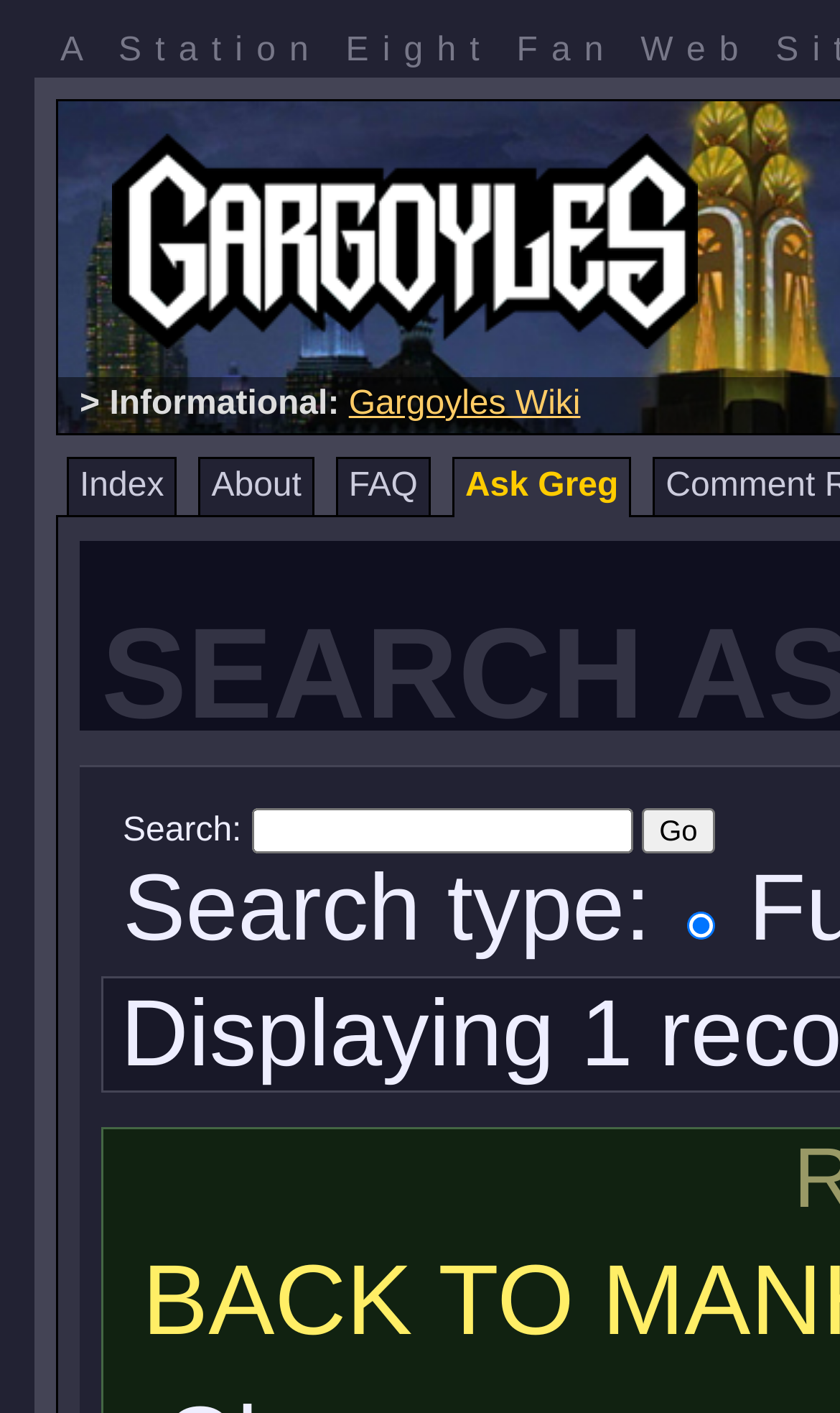Show the bounding box coordinates of the element that should be clicked to complete the task: "Click Go".

[0.764, 0.572, 0.851, 0.604]